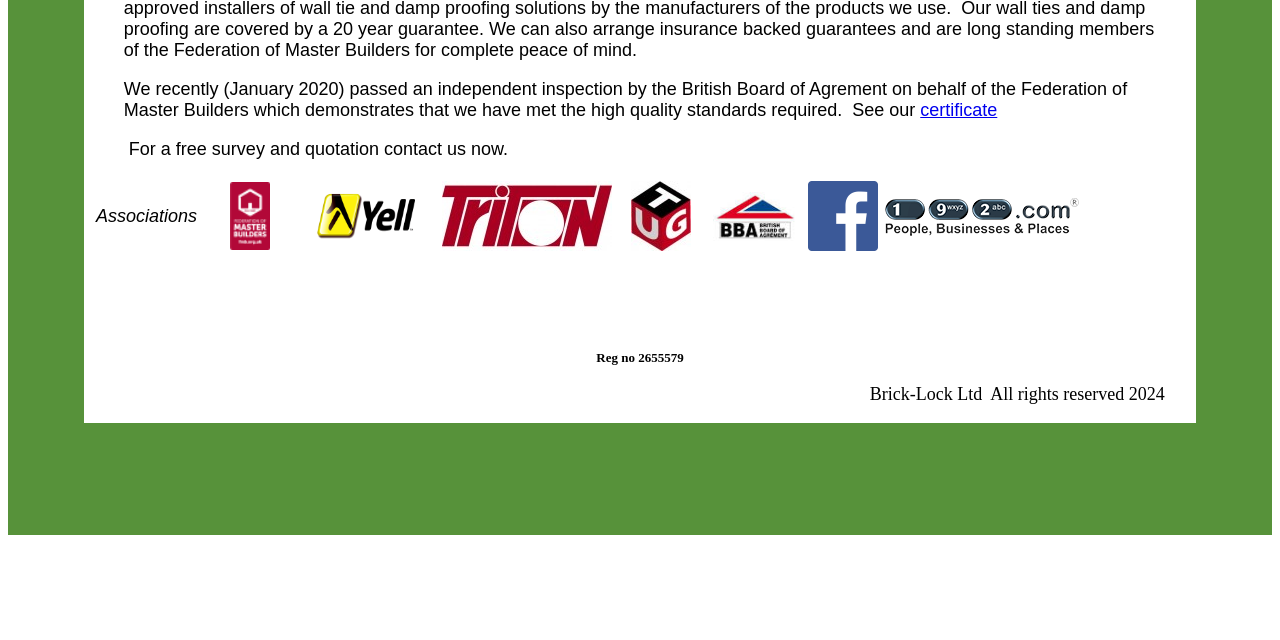Using the provided element description: "certificate", determine the bounding box coordinates of the corresponding UI element in the screenshot.

[0.719, 0.156, 0.779, 0.188]